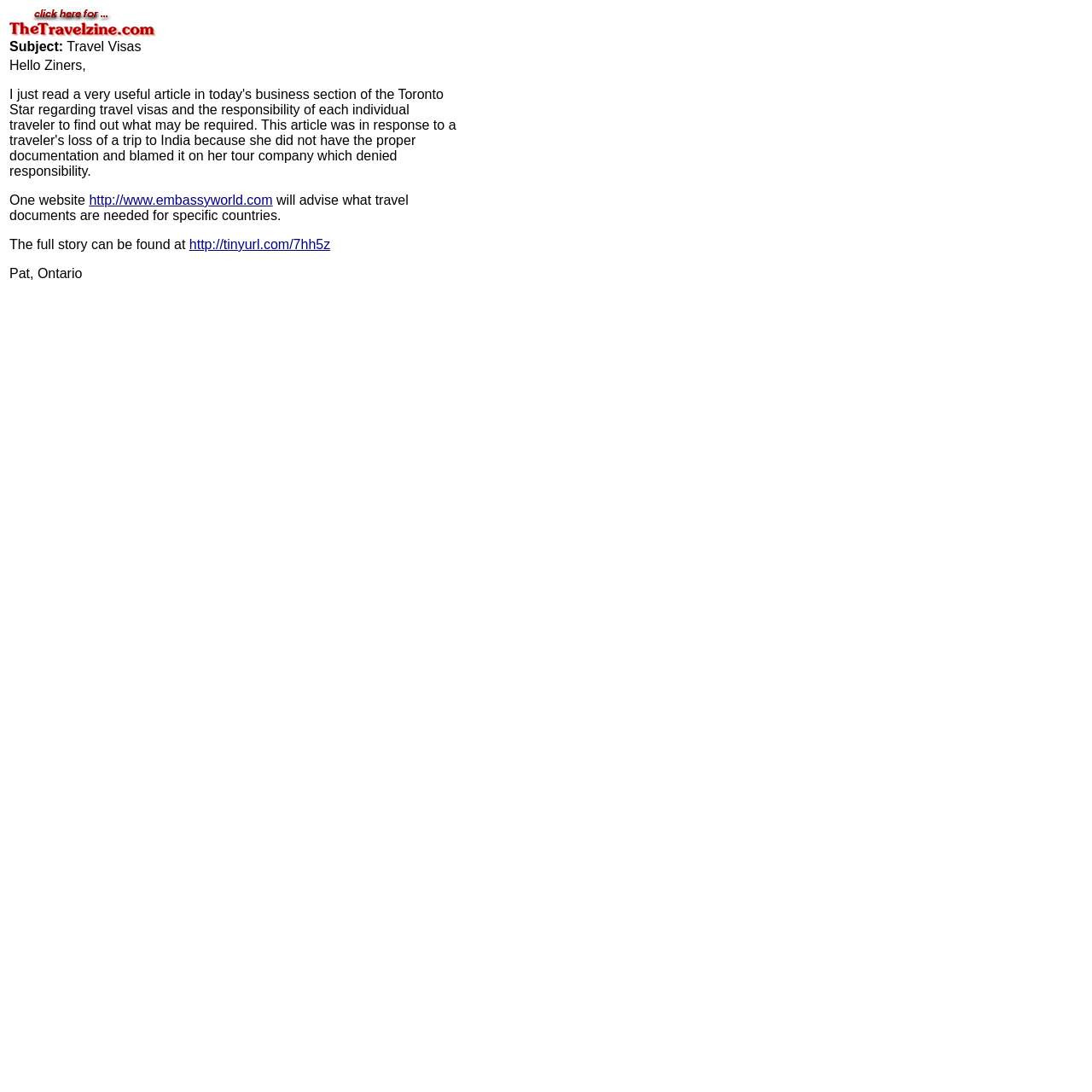What is the website that advises on travel documents required for specific countries?
Using the image, elaborate on the answer with as much detail as possible.

I found the website by reading the text in the gridcell element, which mentions 'One website http://www.embassyworld.com will advise what travel documents are needed for specific countries'.